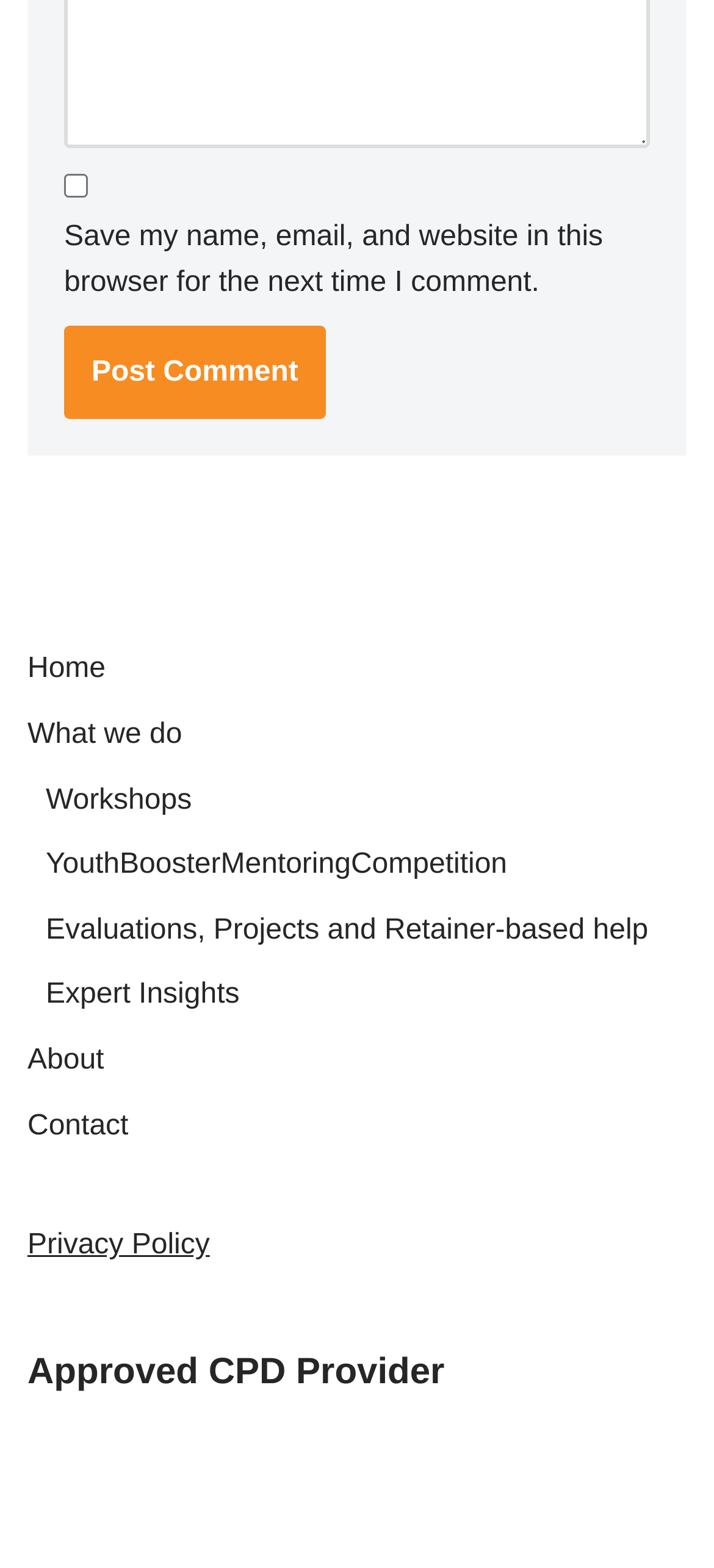Respond with a single word or short phrase to the following question: 
How many links are in the navigation menu?

8